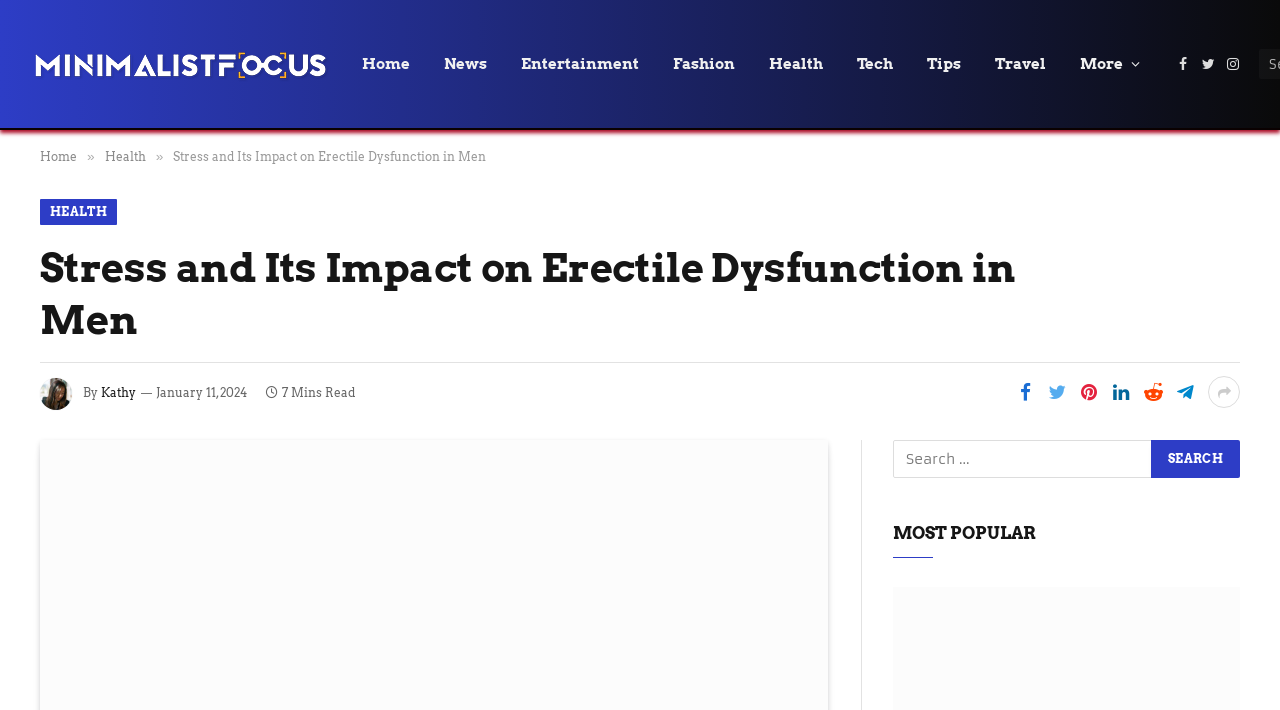Give a complete and precise description of the webpage's appearance.

The webpage is an article about stress and its impact on erectile dysfunction in men. At the top left corner, there is a logo with the text "Minimalist Focus" and an image with the same name. Below the logo, there is a navigation menu with links to different sections of the website, including "Home", "News", "Entertainment", "Fashion", "Health", "Tech", "Tips", and "Travel". 

On the top right corner, there are social media links to Facebook, Twitter, and Instagram. Below the navigation menu, there is a secondary navigation menu with links to "Home" and "Health", separated by a "»" symbol. The title of the article "Stress and Its Impact on Erectile Dysfunction in Men" is displayed prominently below the secondary navigation menu.

The article's author, Kathy, is credited below the title, along with the publication date "January 11, 2024" and the estimated reading time "7 Mins Read". There are also several social media sharing links below the author's name.

On the right side of the article, there is a search bar with a search button labeled "SEARCH". Below the search bar, there is a heading "MOST POPULAR" which likely leads to a list of popular articles or content.